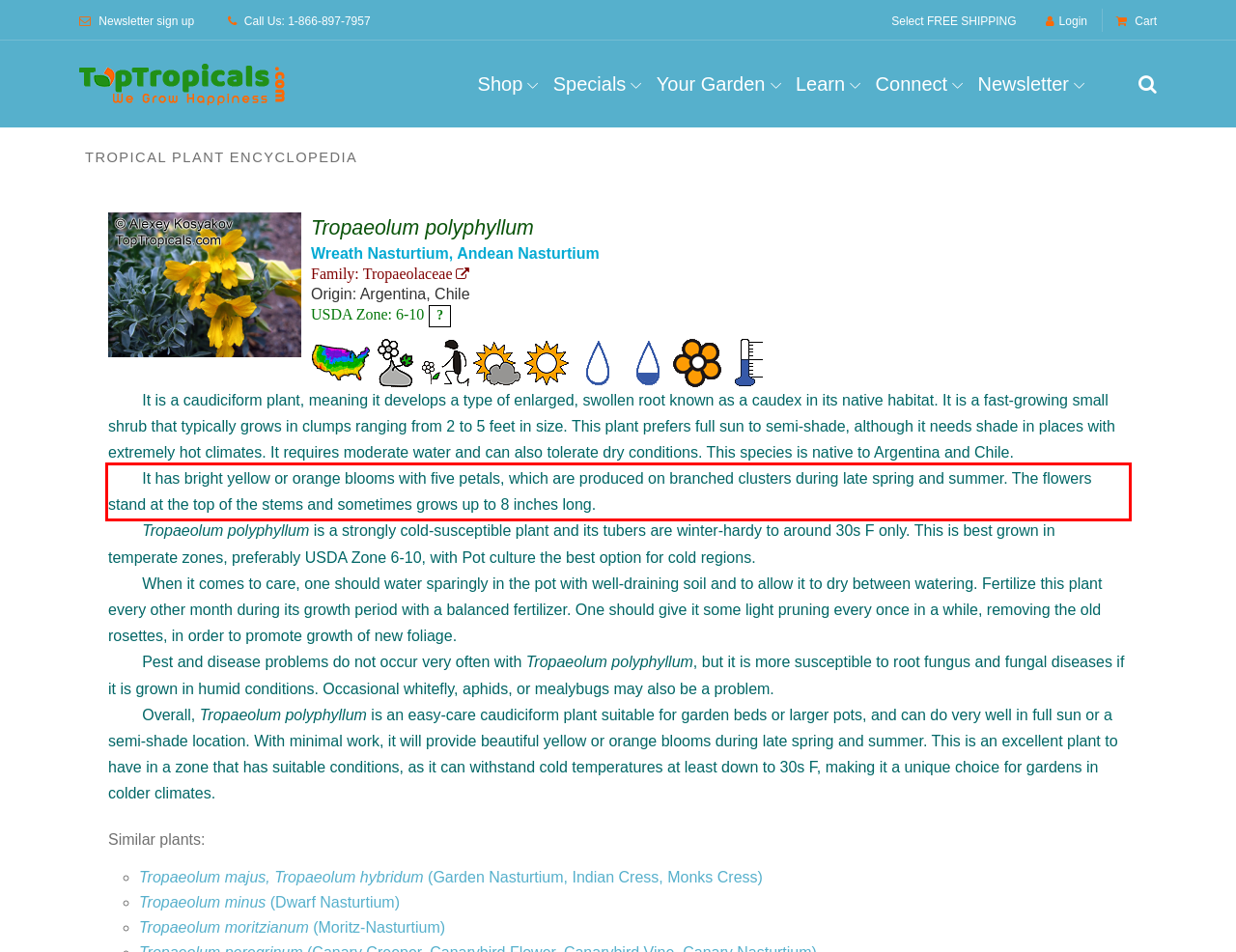In the screenshot of the webpage, find the red bounding box and perform OCR to obtain the text content restricted within this red bounding box.

It has bright yellow or orange blooms with five petals, which are produced on branched clusters during late spring and summer. The flowers stand at the top of the stems and sometimes grows up to 8 inches long.